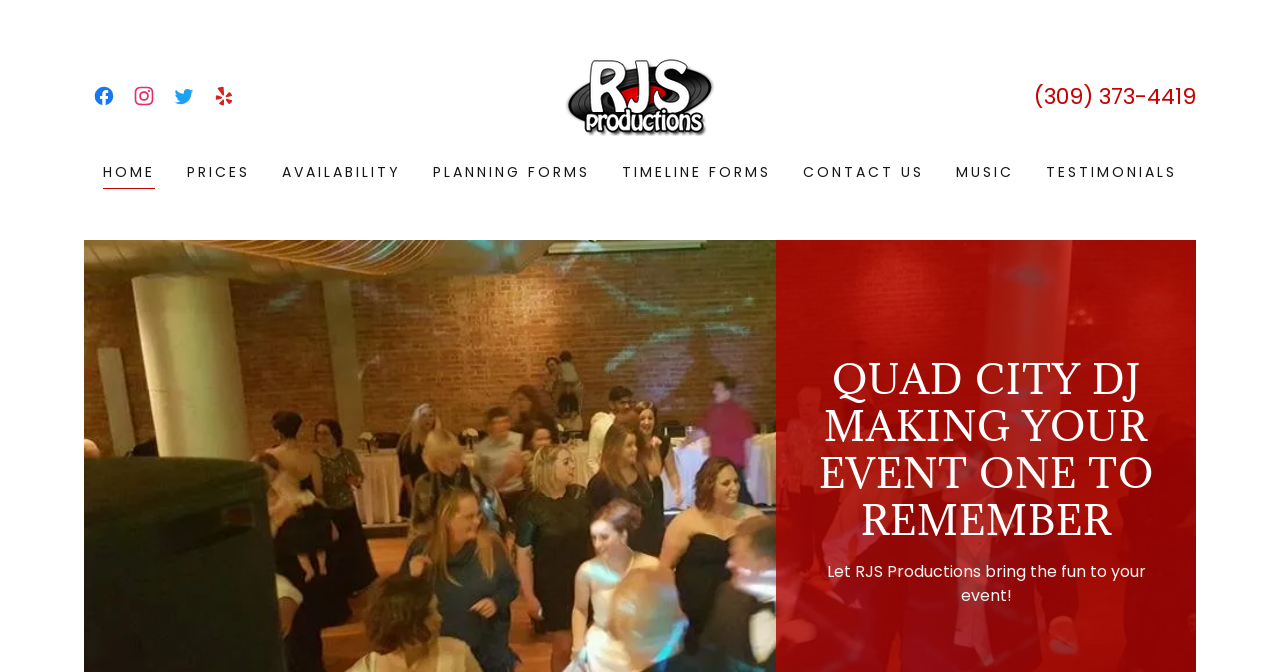Can you pinpoint the bounding box coordinates for the clickable element required for this instruction: "Go to home page"? The coordinates should be four float numbers between 0 and 1, i.e., [left, top, right, bottom].

[0.081, 0.238, 0.121, 0.281]